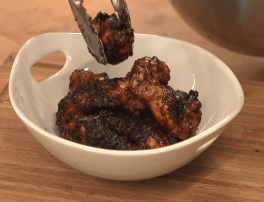What is the characteristic of the flavors in this dish?
Please respond to the question thoroughly and include all relevant details.

The caption states that this dish would appeal to anyone seeking 'bold, spicy flavors' in their meals, suggesting that the Jamaican Jerk Chicken Wings are seasoned with strong and pungent spices.